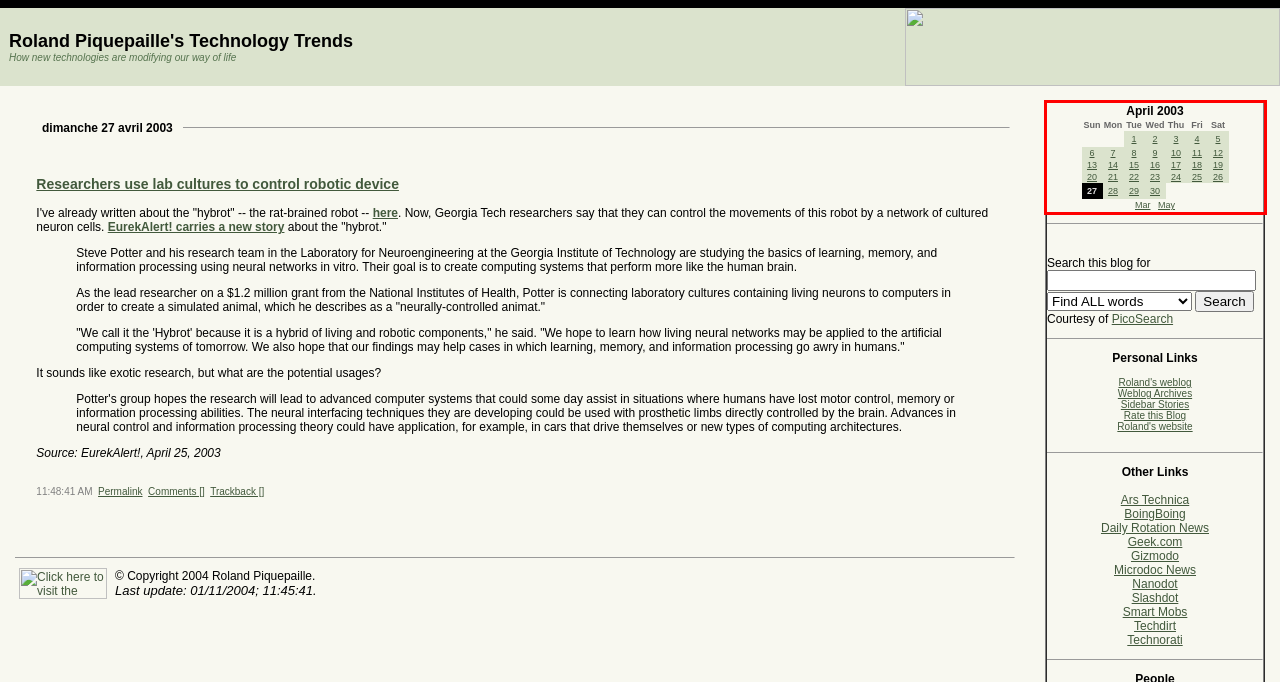Your task is to recognize and extract the text content from the UI element enclosed in the red bounding box on the webpage screenshot.

April 2003 Sun	Mon	Tue	Wed	Thu	Fri	Sat 1	2	3	4	5 6	7	8	9	10	11	12 13	14	15	16	17	18	19 20	21	22	23	24	25	26 27	28	29	30 Mar May